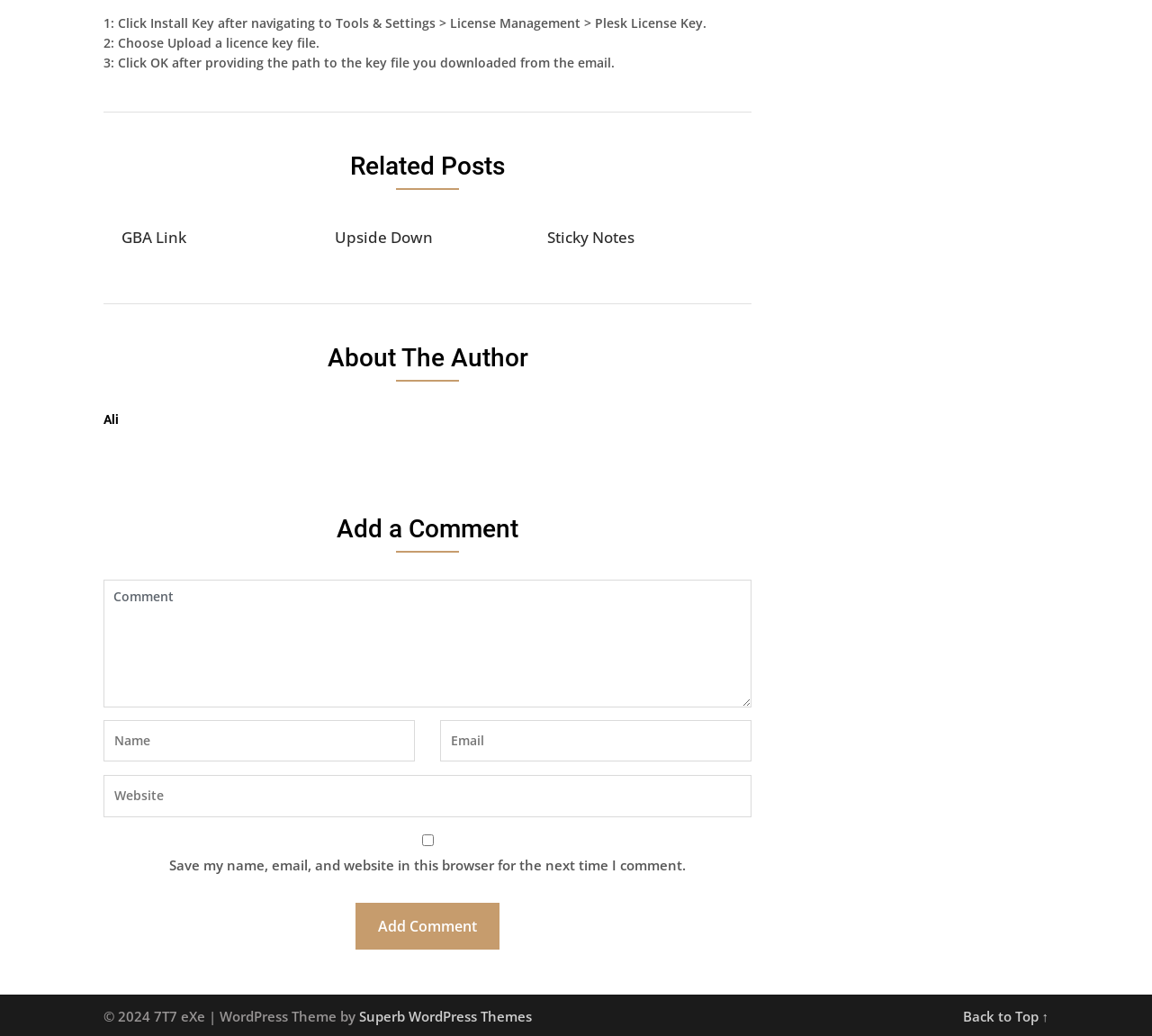Could you highlight the region that needs to be clicked to execute the instruction: "Click the 'Add Comment' button"?

[0.309, 0.871, 0.434, 0.917]